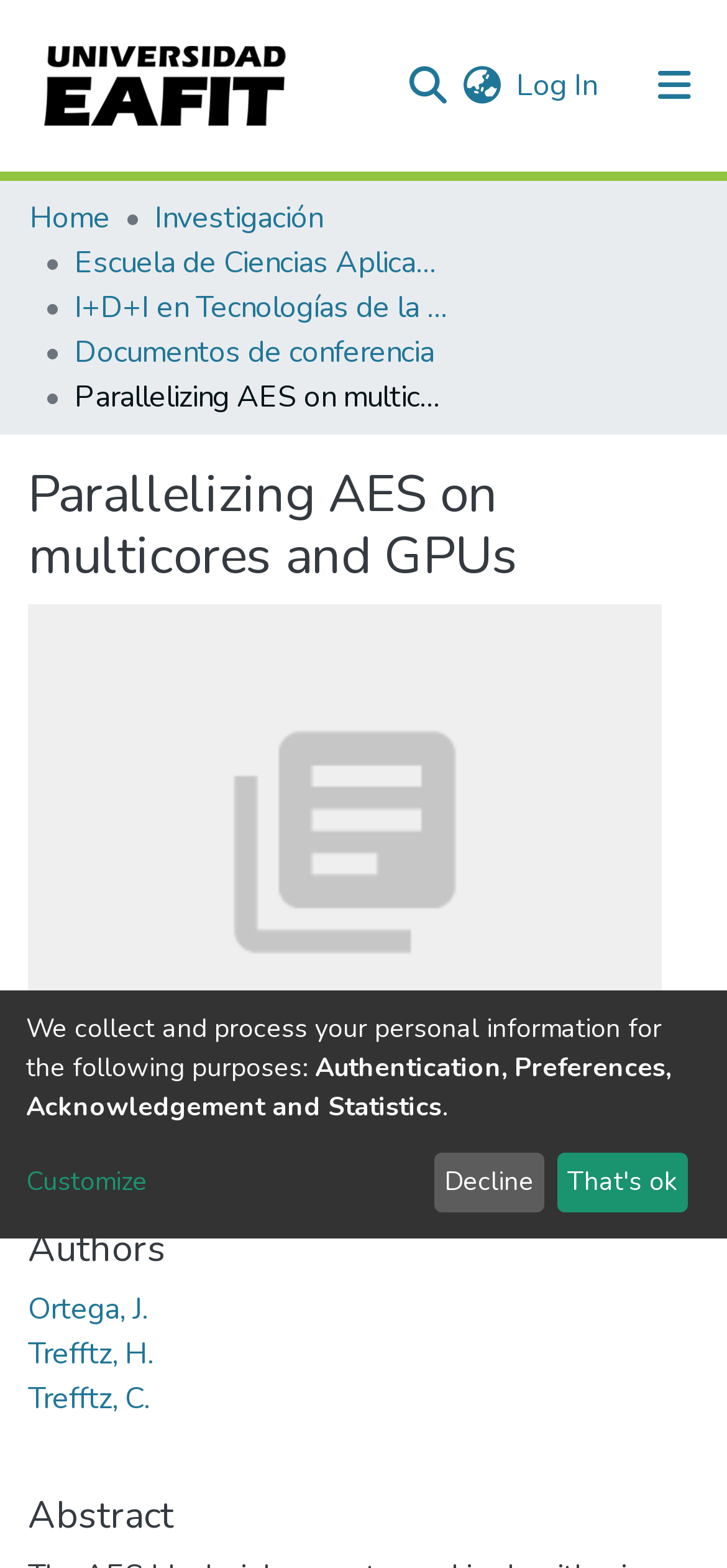Can you give a detailed response to the following question using the information from the image? What is the logo of the repository?

I found the logo by looking at the navigation bar at the top of the webpage, where I saw a link with the text 'Repository logo' and an image with the same description.